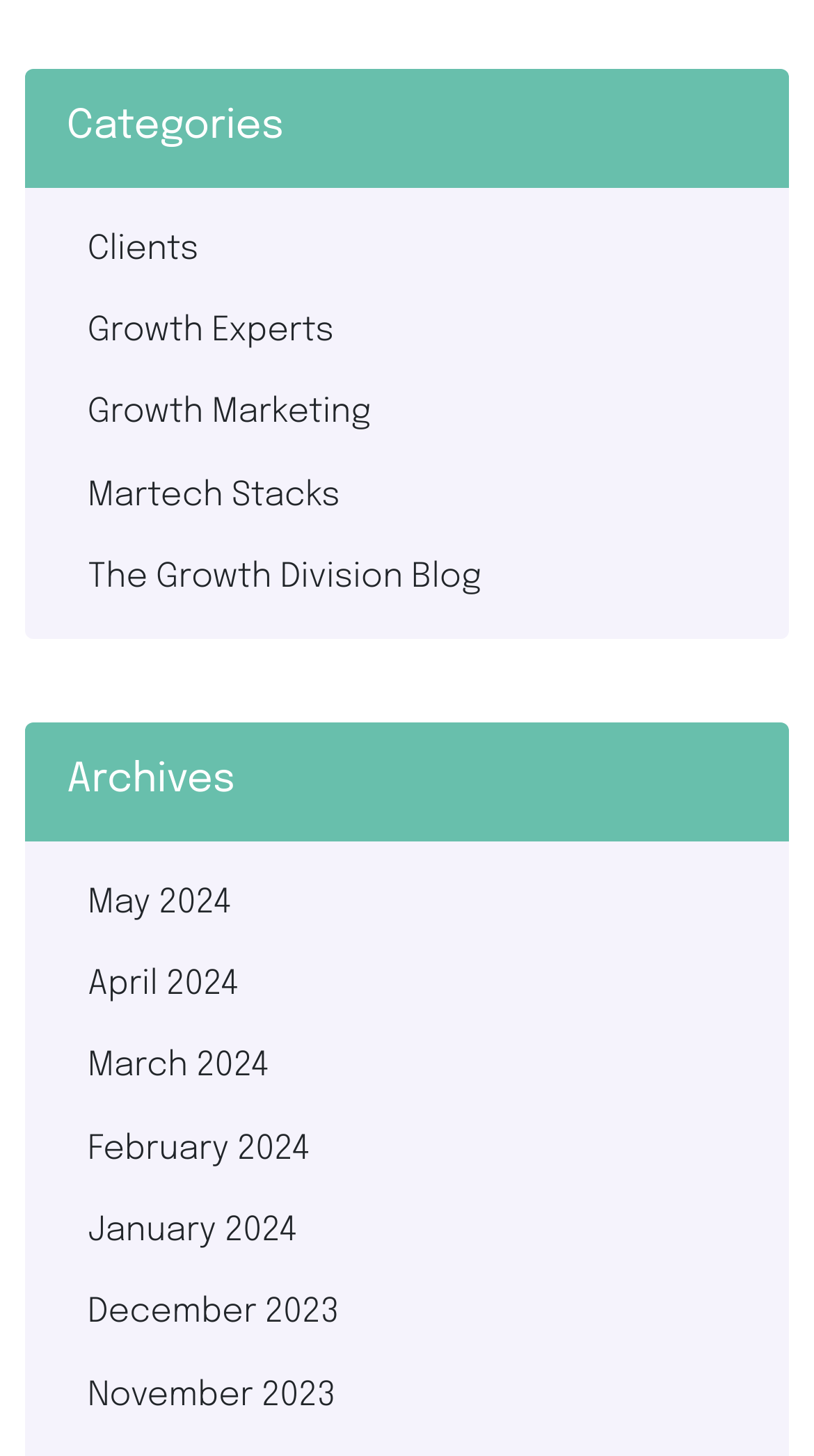Using the description "The Growth Division Blog", locate and provide the bounding box of the UI element.

[0.031, 0.368, 0.969, 0.425]